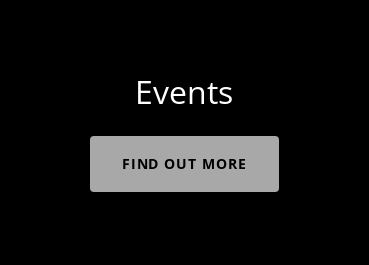Observe the image and answer the following question in detail: What is the aesthetic of the overall design?

The caption describes the overall design as creating a clean and modern aesthetic, which implies that the design is simple, elegant, and contemporary, making it easy for users to navigate and discover relevant event information.